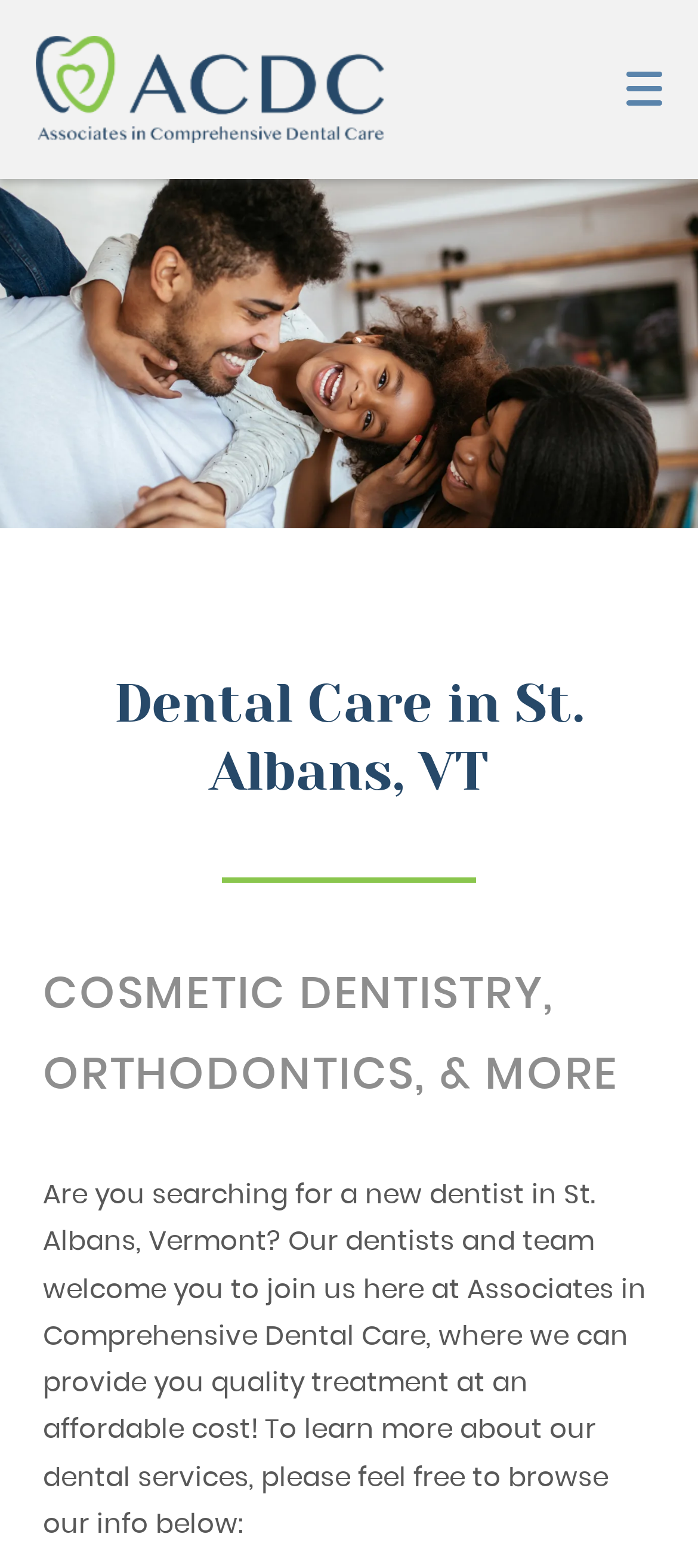What is the location of the dental care center?
Provide a detailed answer to the question using information from the image.

I found the answer by looking at the text 'Dental Care in St. Albans, VT' which suggests that the location of the dental care center is St. Albans, Vermont.